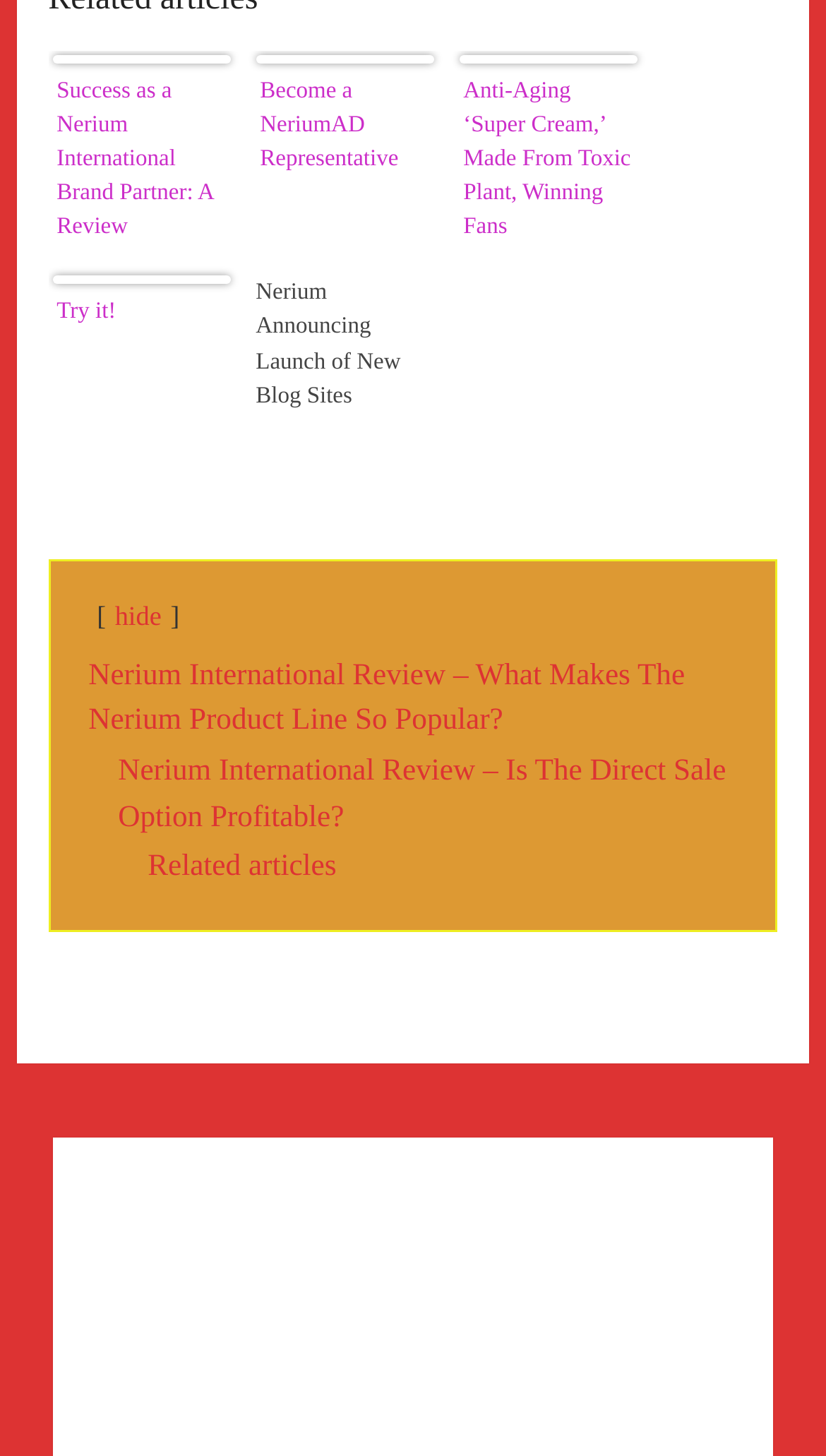Please provide the bounding box coordinate of the region that matches the element description: parent_node: Become a NeriumAD Representative. Coordinates should be in the format (top-left x, top-left y, bottom-right x, bottom-right y) and all values should be between 0 and 1.

[0.31, 0.038, 0.525, 0.043]